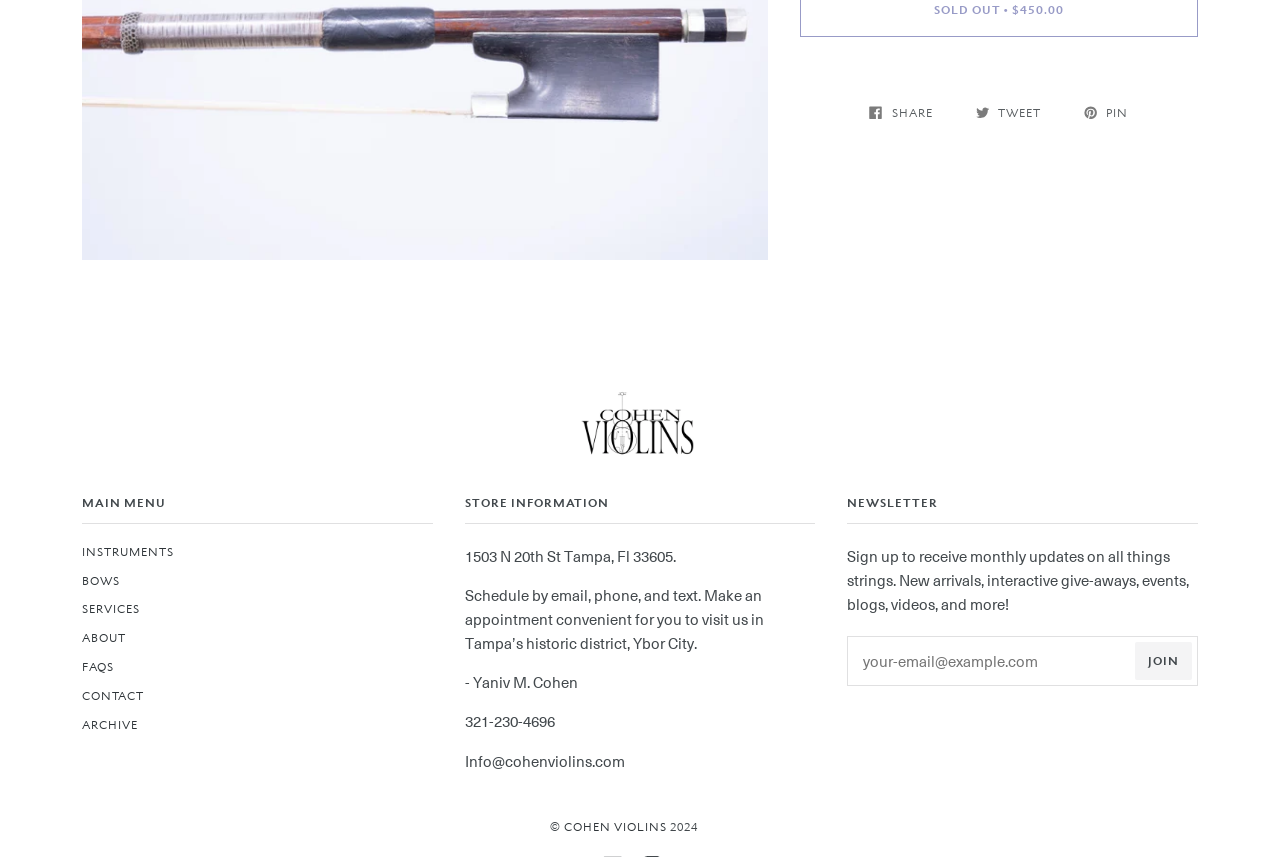Find the bounding box of the UI element described as follows: "Updates".

None